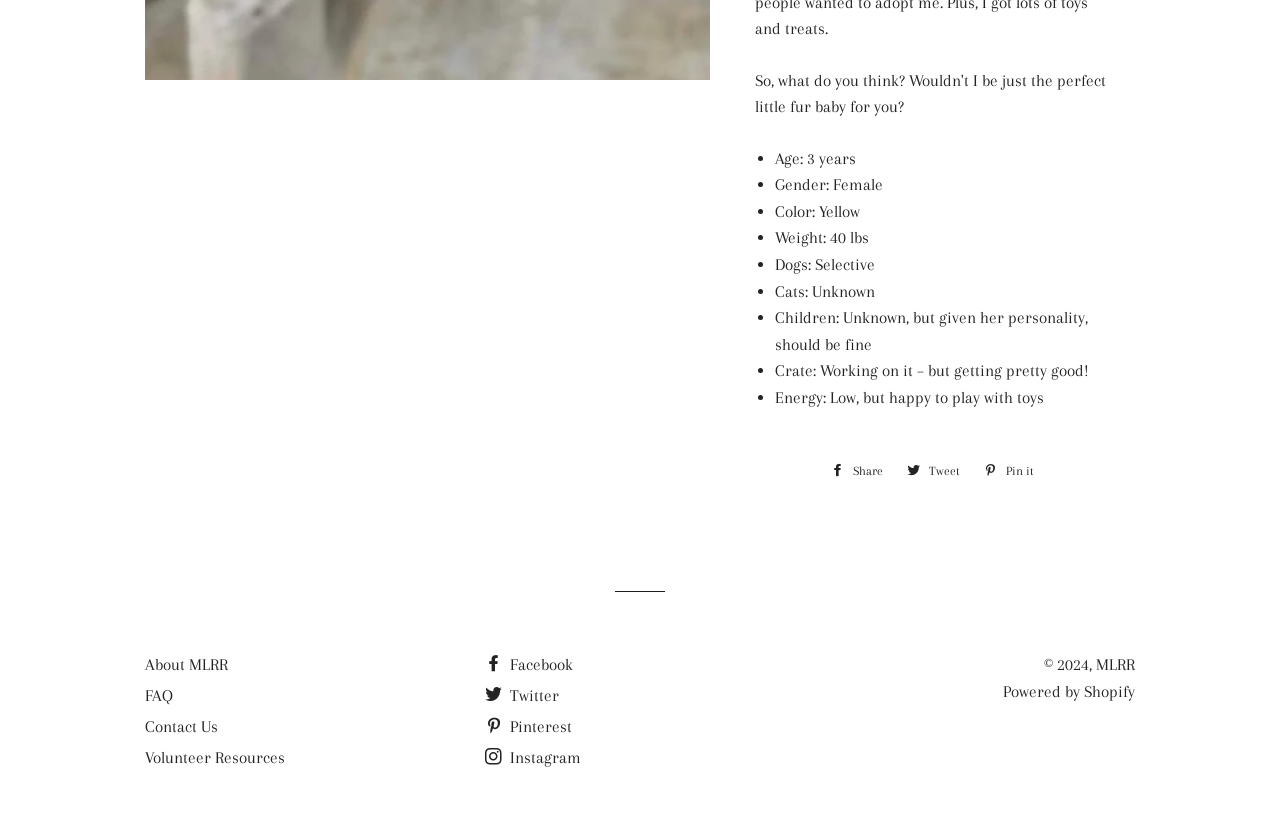Locate the bounding box for the described UI element: "Volunteer Resources". Ensure the coordinates are four float numbers between 0 and 1, formatted as [left, top, right, bottom].

[0.113, 0.916, 0.223, 0.94]